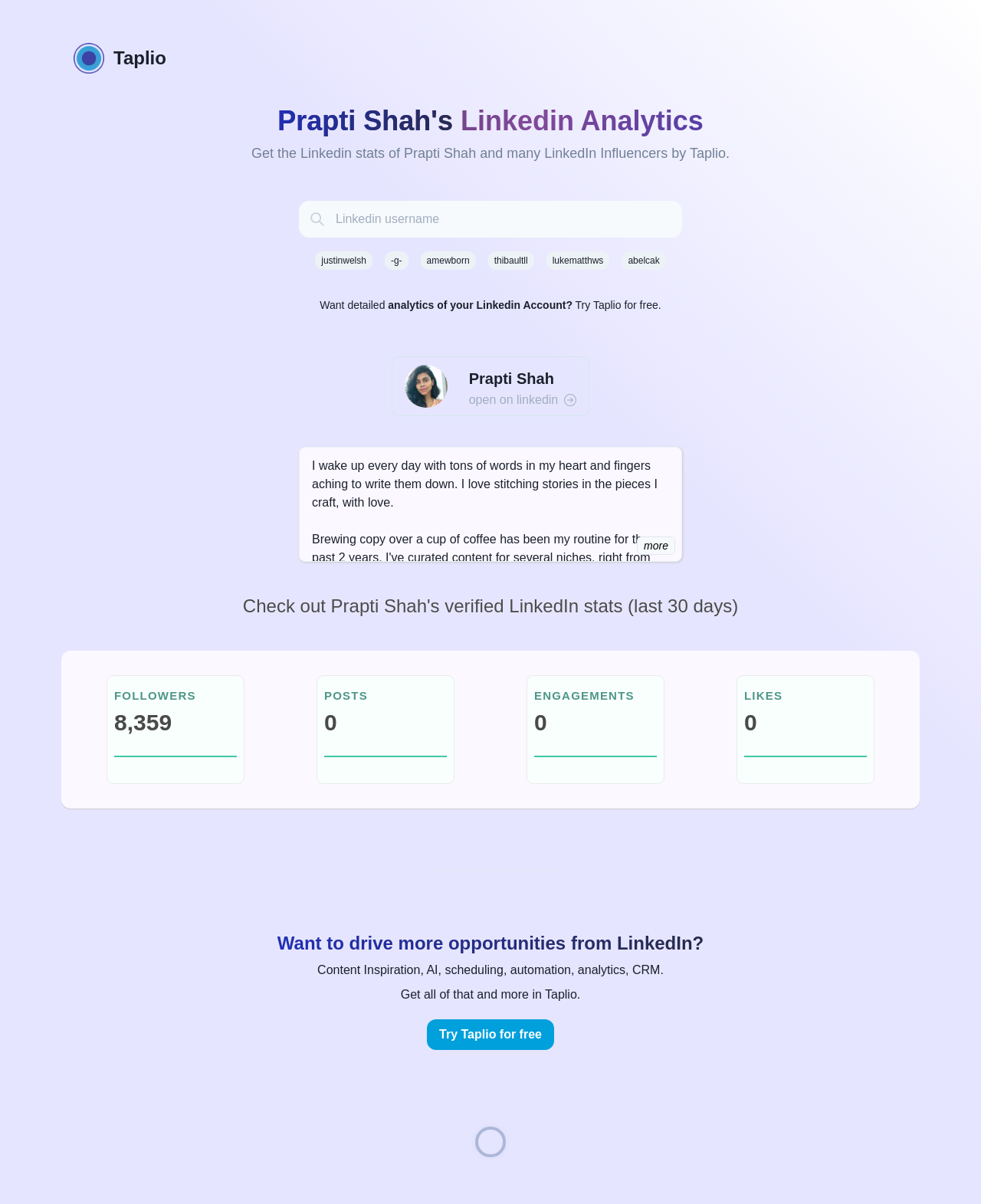How many followers does Prapti Shah have on LinkedIn?
Examine the image and provide an in-depth answer to the question.

I found the answer by looking at the DescriptionListDetail with the term 'FOLLOWERS', which has a detail of '8,359'.